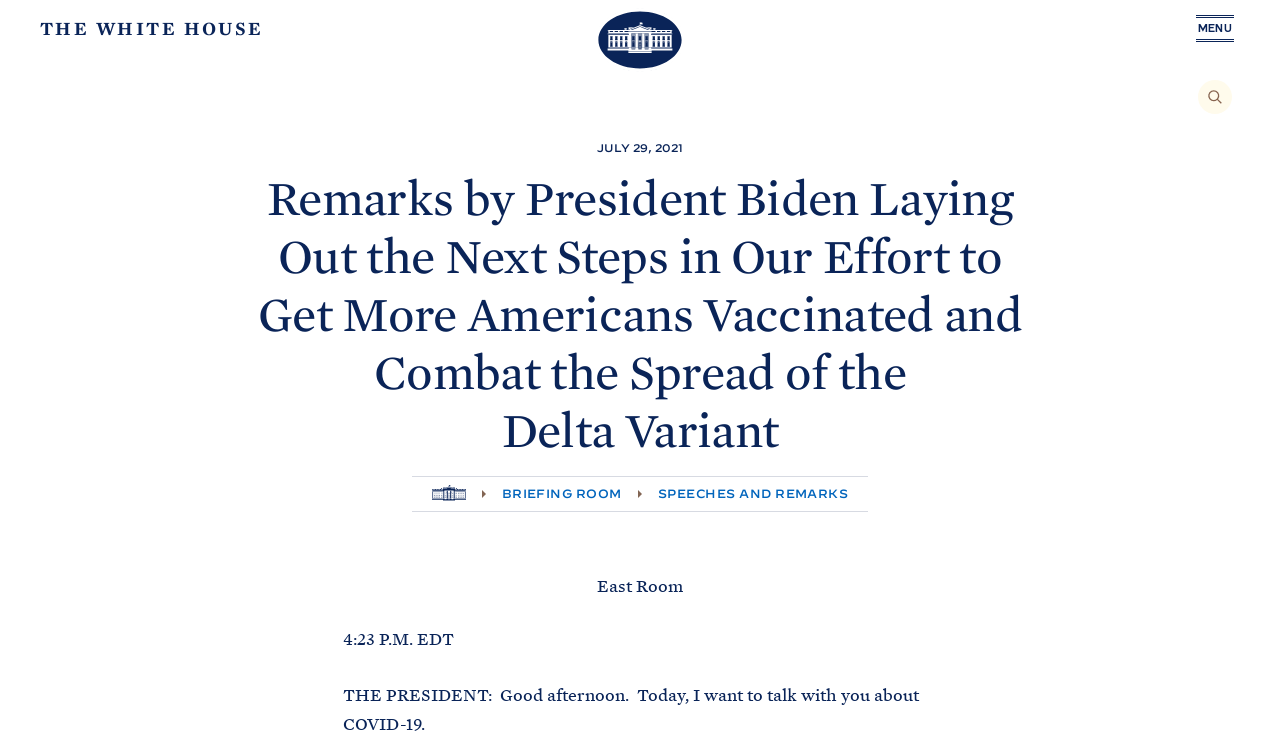Please give a concise answer to this question using a single word or phrase: 
What is the time of the speech?

4:23 P.M. EDT